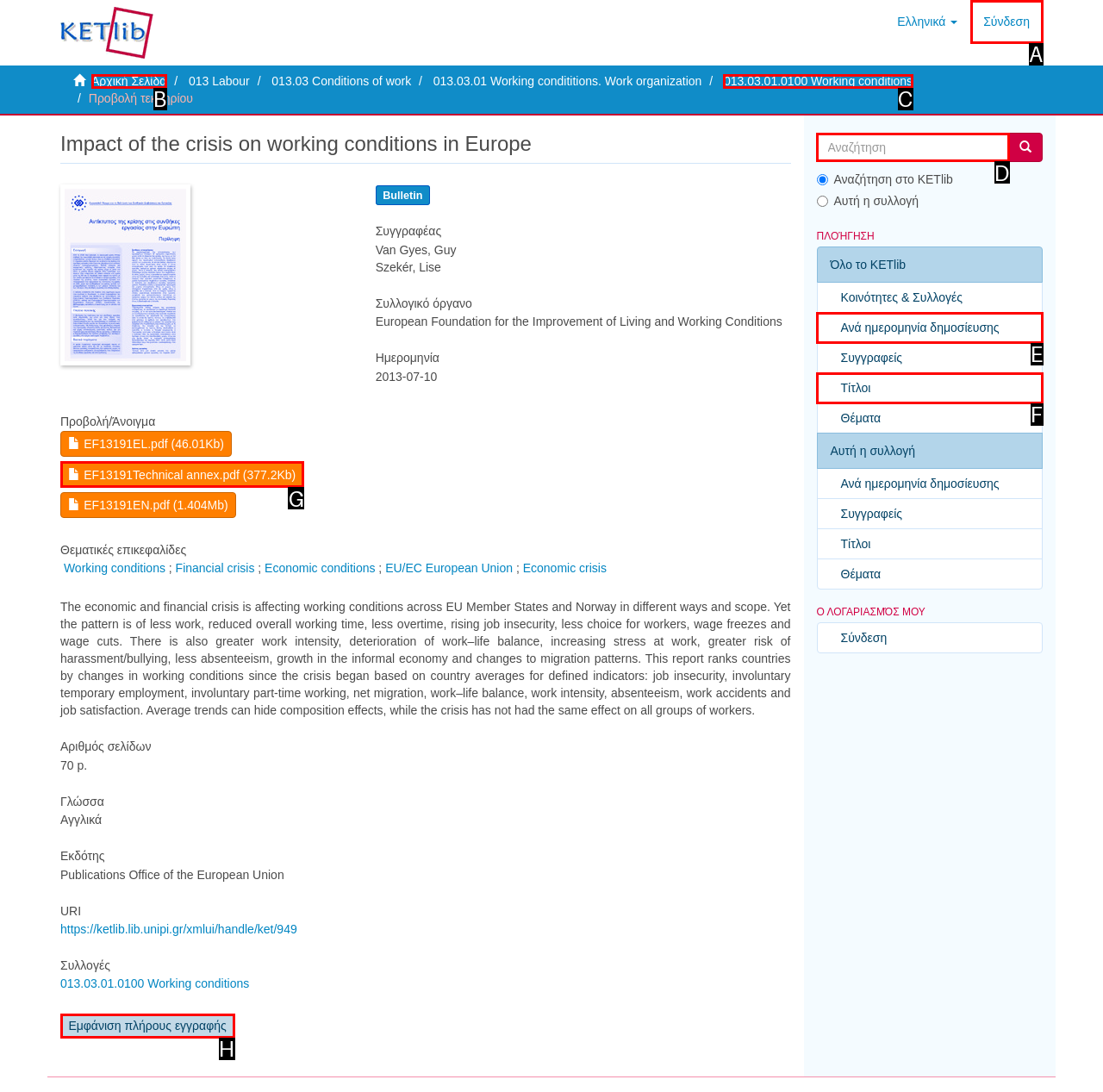Decide which UI element to click to accomplish the task: Search in the KETlib
Respond with the corresponding option letter.

D